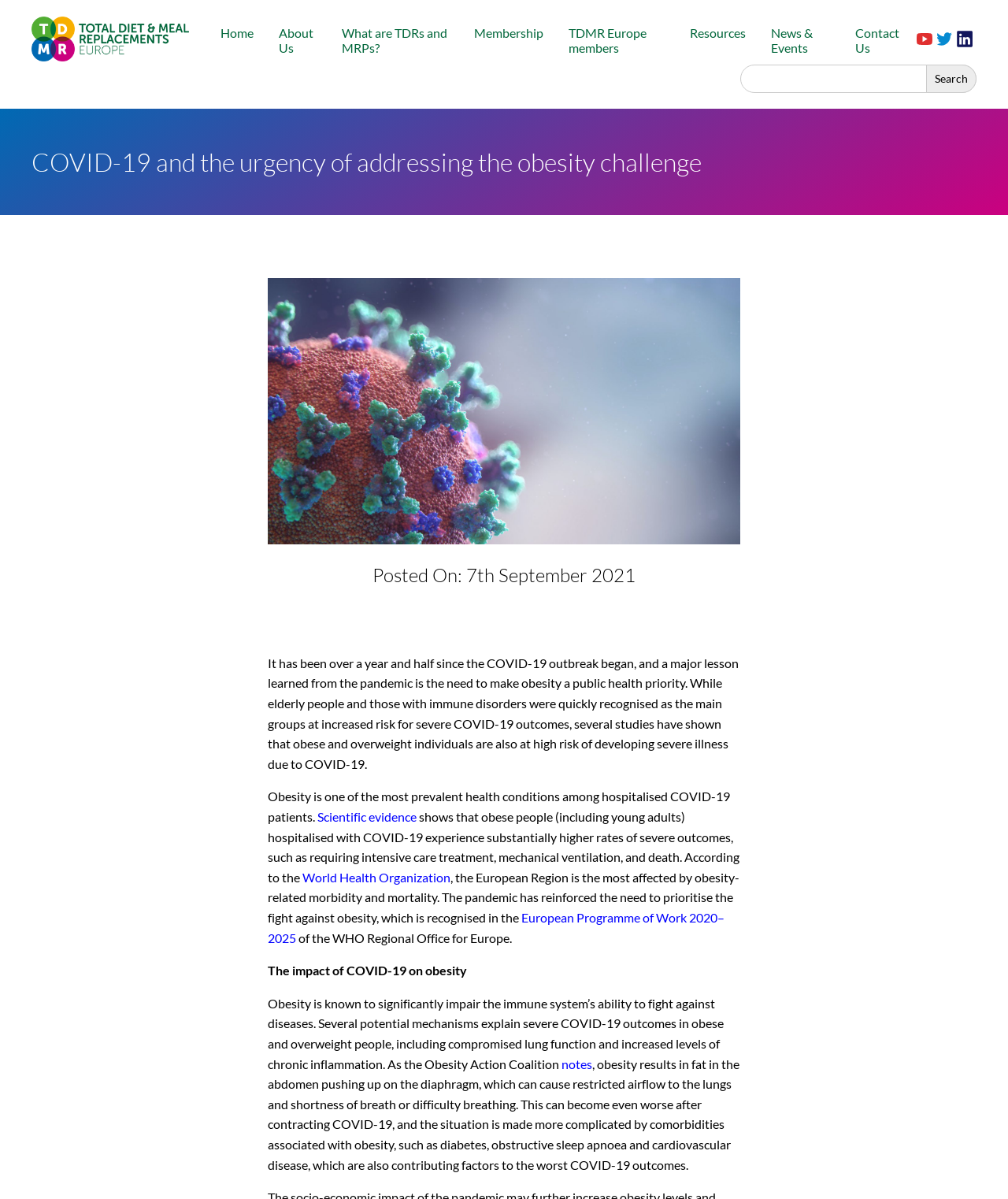Locate the bounding box coordinates of the clickable part needed for the task: "Search for something".

[0.734, 0.054, 0.969, 0.078]